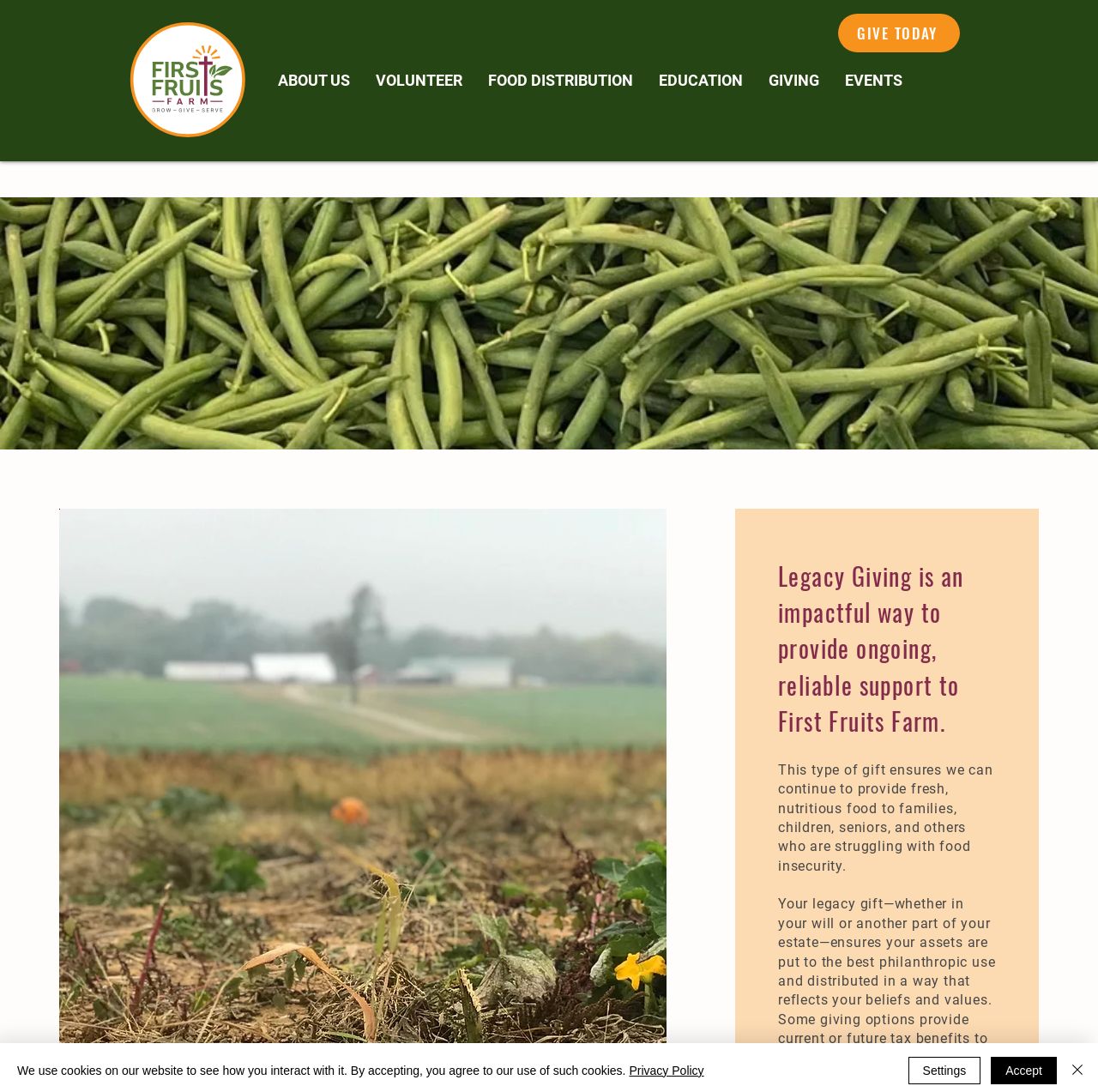Given the element description "GIVE TODAY", identify the bounding box of the corresponding UI element.

[0.763, 0.013, 0.874, 0.048]